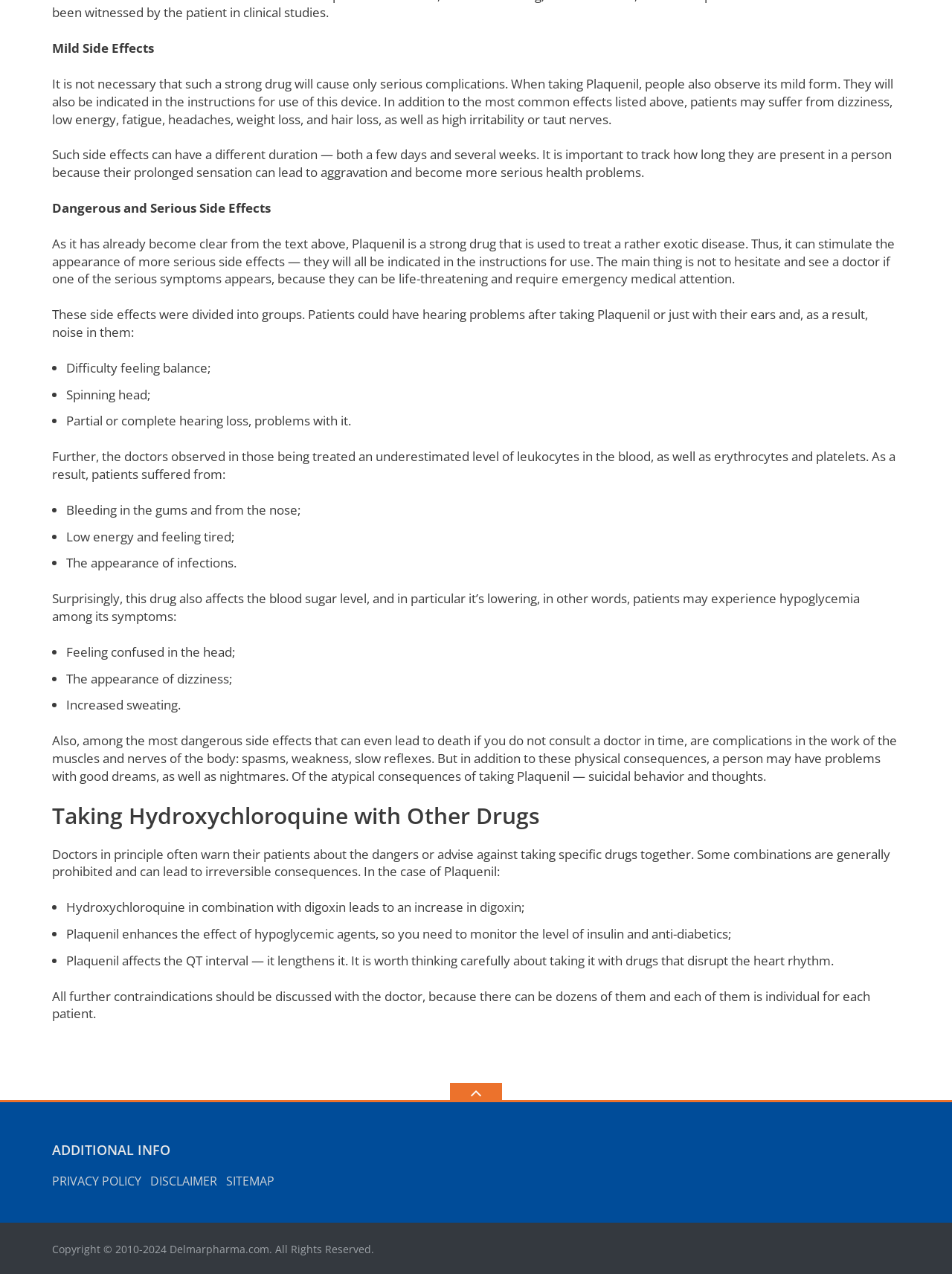What can happen to blood sugar levels when taking Plaquenil?
Please answer the question with as much detail and depth as you can.

The webpage states that Plaquenil can affect the blood sugar level, specifically lowering it, which can lead to hypoglycemia. This is one of the side effects that patients may experience when taking the drug.